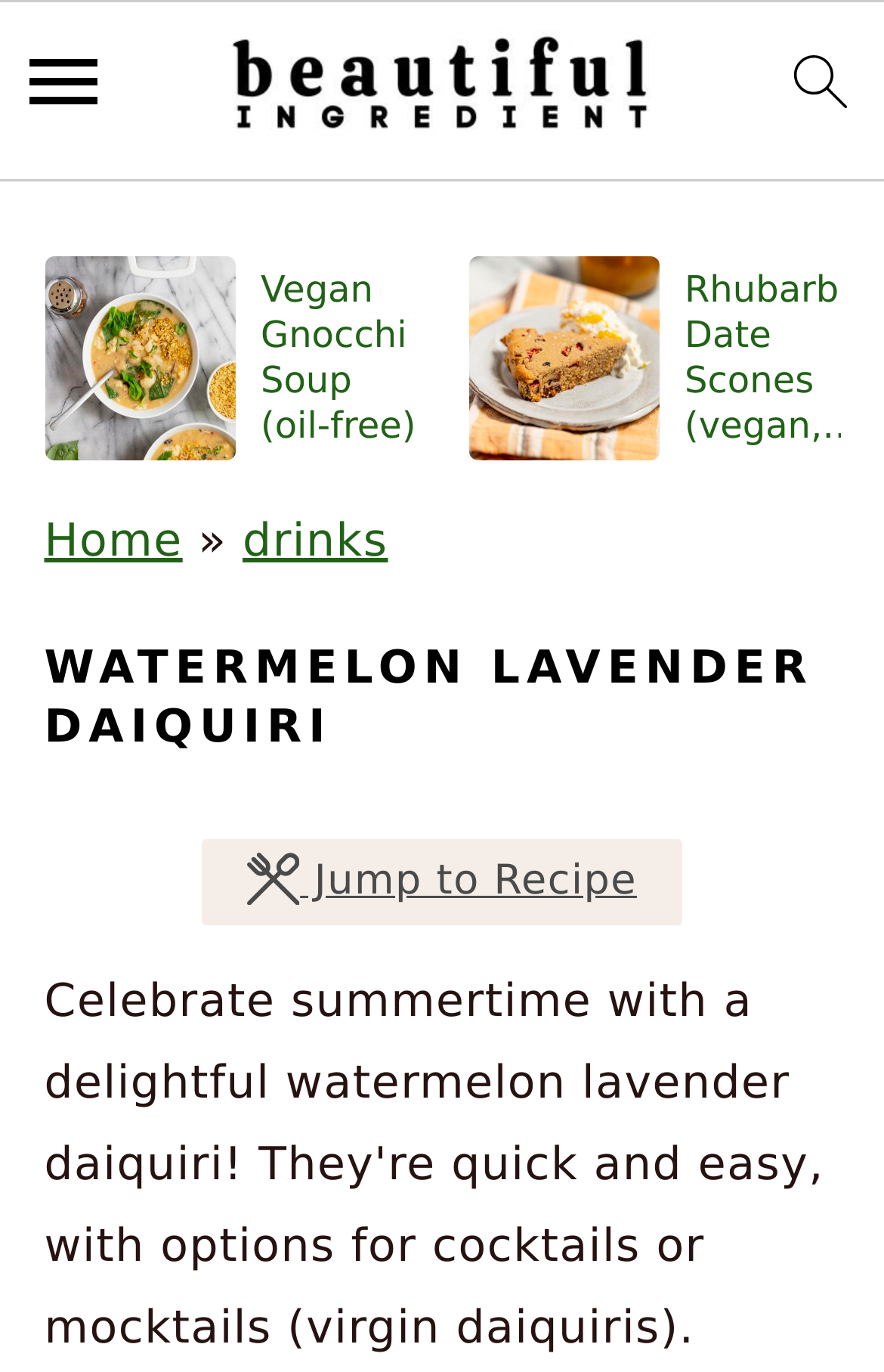Can you find and generate the webpage's heading?

WATERMELON LAVENDER DAIQUIRI